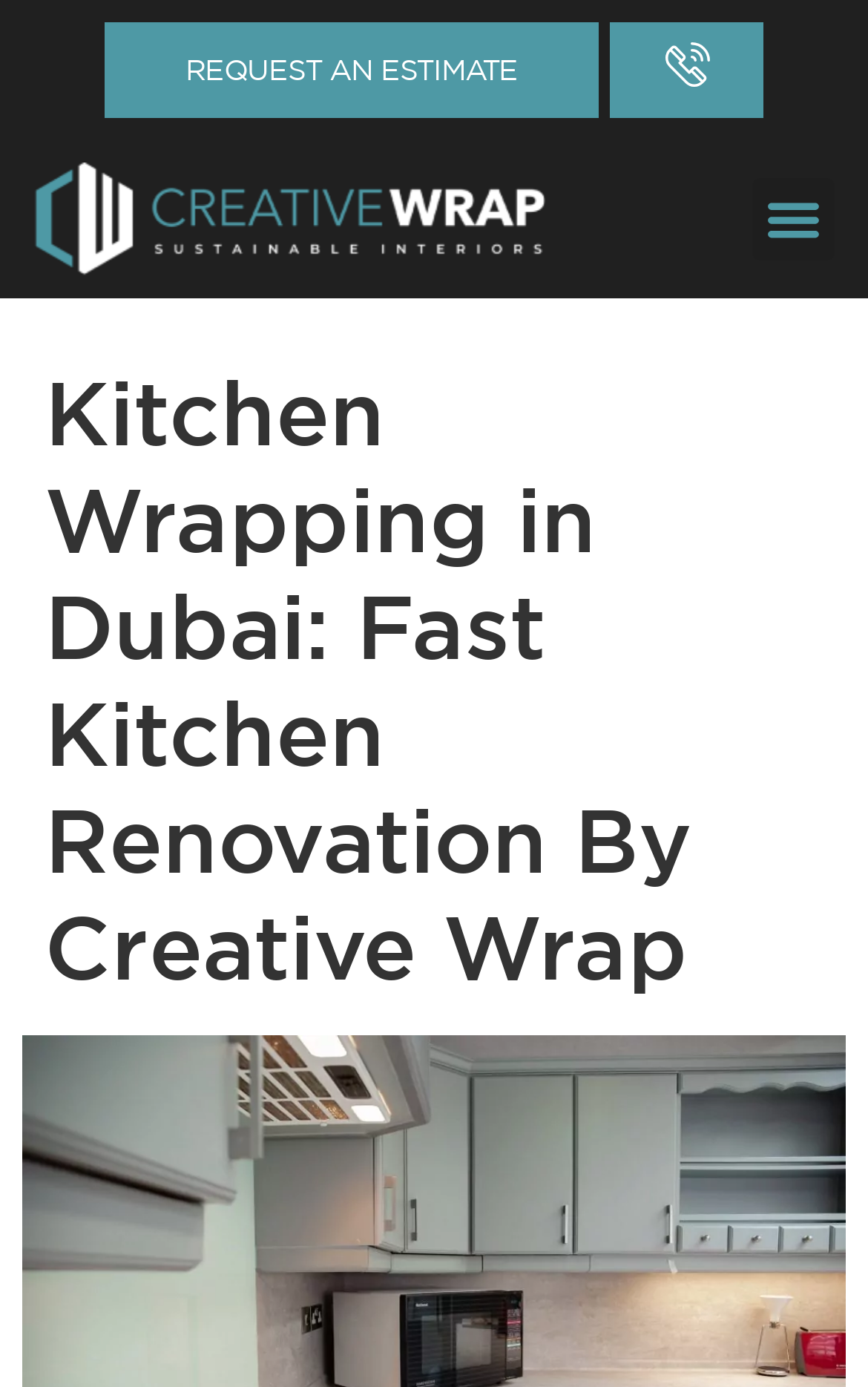Please find the main title text of this webpage.

Kitchen Wrapping in Dubai: Fast Kitchen Renovation By Creative Wrap